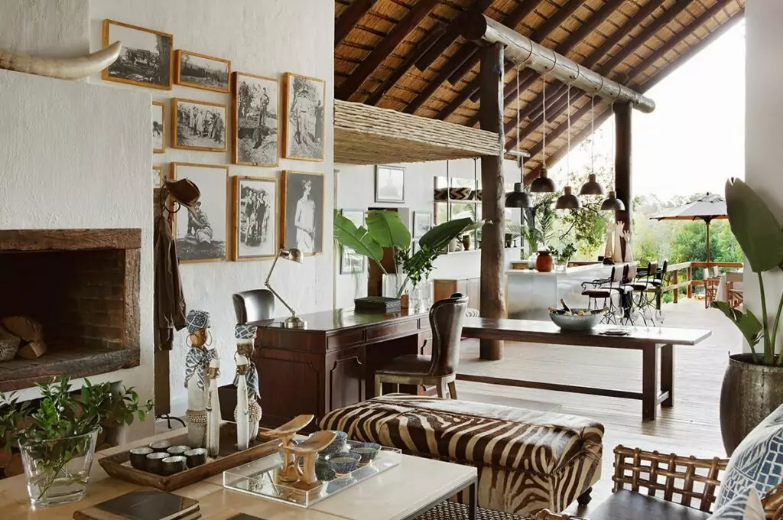Answer the question below in one word or phrase:
What type of photographs are on the gallery wall?

black-and-white